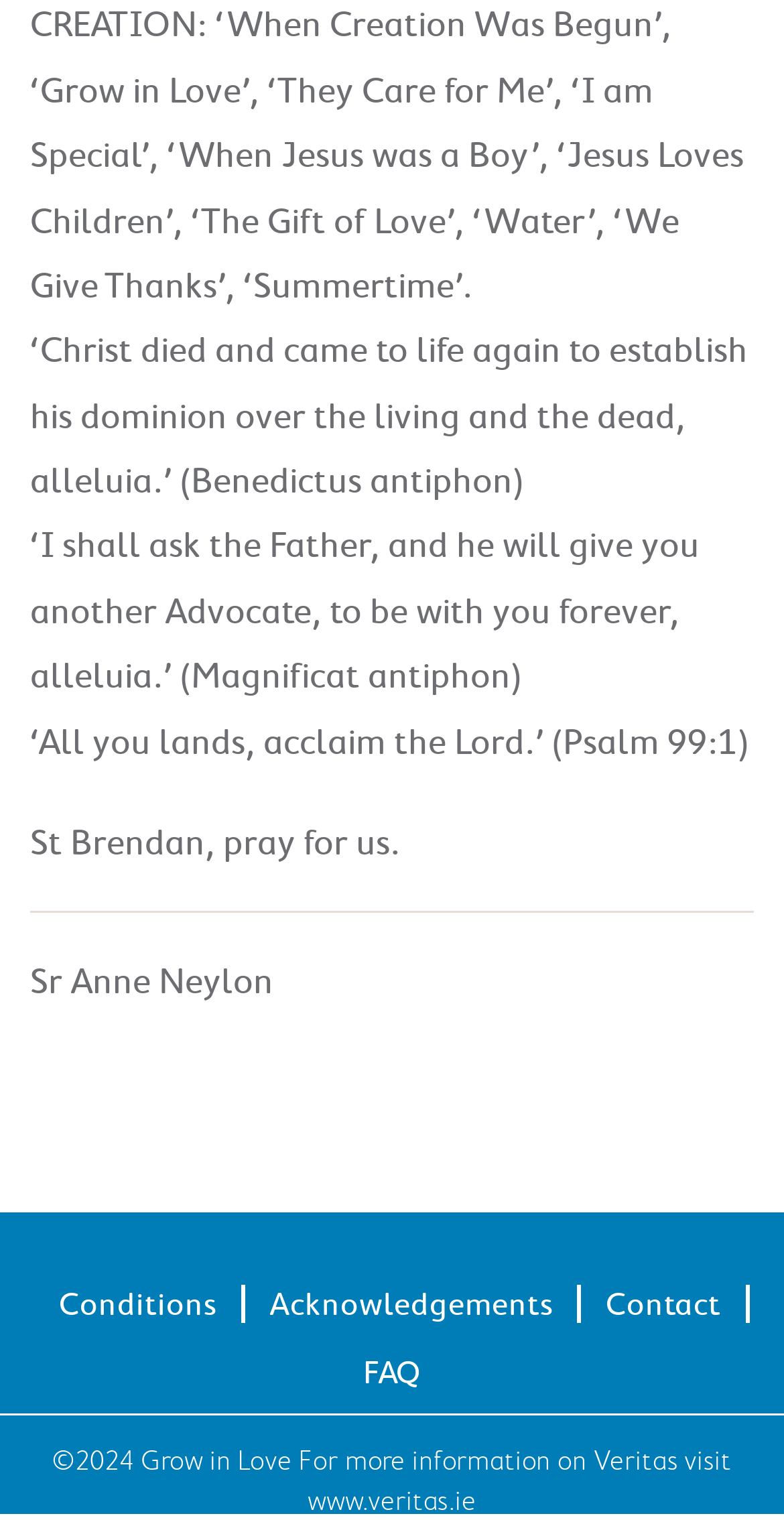Show the bounding box coordinates for the HTML element described as: "FAQ".

[0.463, 0.89, 0.537, 0.915]